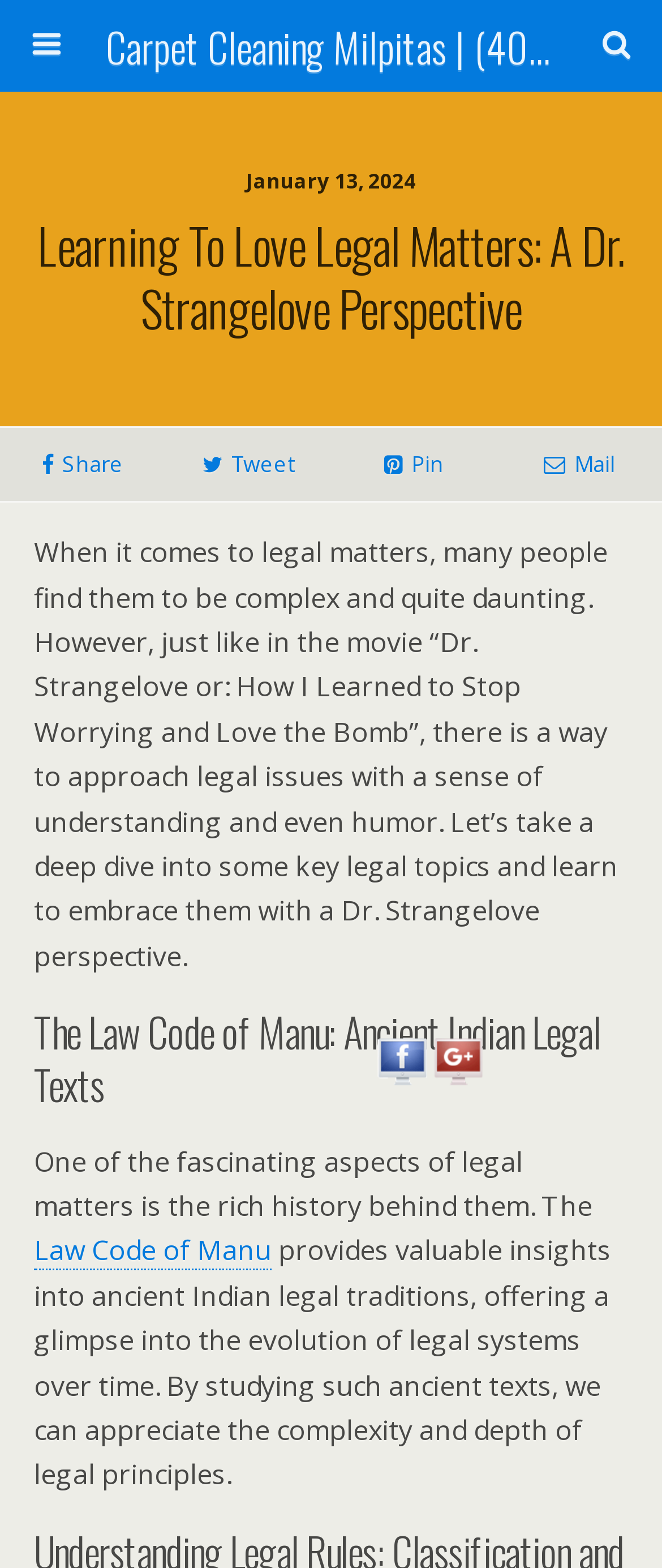From the given element description: "← Previous", find the bounding box for the UI element. Provide the coordinates as four float numbers between 0 and 1, in the order [left, top, right, bottom].

None